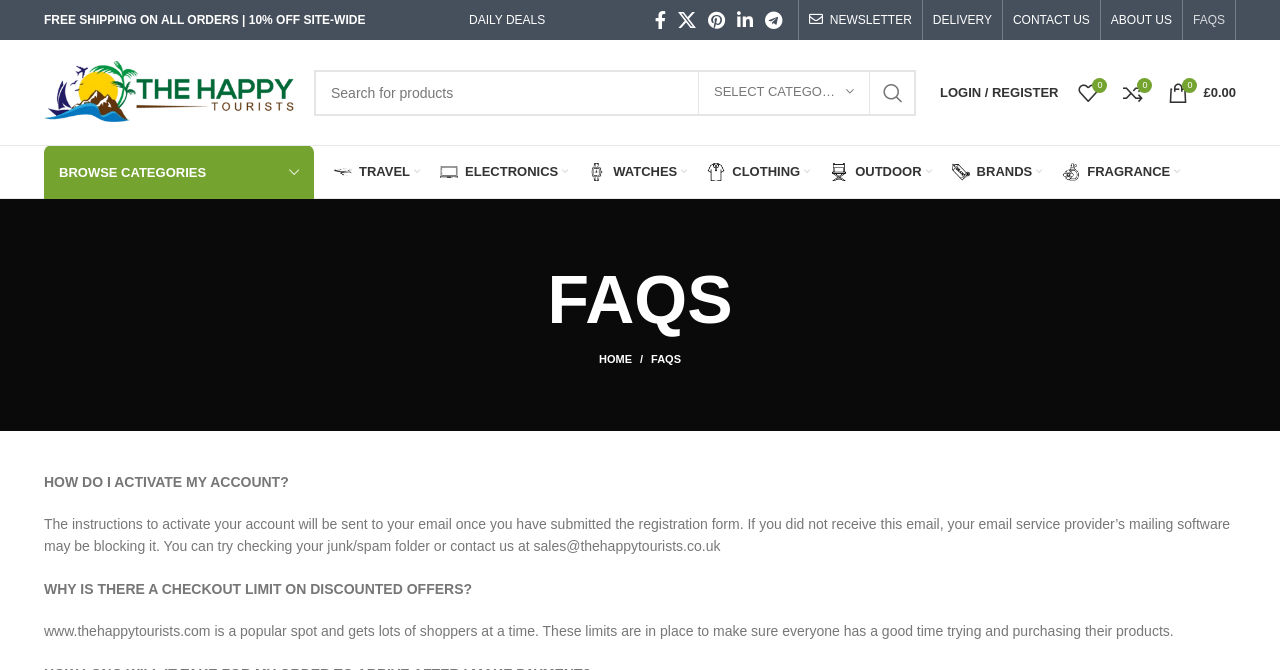Provide an in-depth caption for the contents of the webpage.

This webpage is about FAQs (Frequently Asked Questions) of THT Inc The Happy Tourists. At the top, there is a promotional banner announcing "FREE SHIPPING ON ALL ORDERS | 10% OFF SITE-WIDE". Below it, there are social media links to Facebook, X, Pinterest, Linkedin, and Telegram, aligned horizontally. 

On the left side, there is a site logo and a search bar with a dropdown menu to select a category. On the right side, there are links to "LOGIN / REGISTER", "My Wishlist", and shopping cart information.

The main navigation menu is divided into two sections. The top section has links to "DAILY DEALS", "NEWSLETTER", "DELIVERY", "CONTACT US", "ABOUT US", and "FAQS". The bottom section has links to various categories such as "TRAVEL", "ELECTRONICS", "WATCHES", "CLOTHING", "OUTDOOR", "BRANDS", and "FRAGRANCE".

The main content of the webpage is the FAQ section, which has a heading "FAQS" at the top. Below it, there are several questions and answers. The first question is "HOW DO I ACTIVATE MY ACCOUNT?" with a detailed answer. The second question is "WHY IS THERE A CHECKOUT LIMIT ON DISCOUNTED OFFERS?" with another detailed answer.